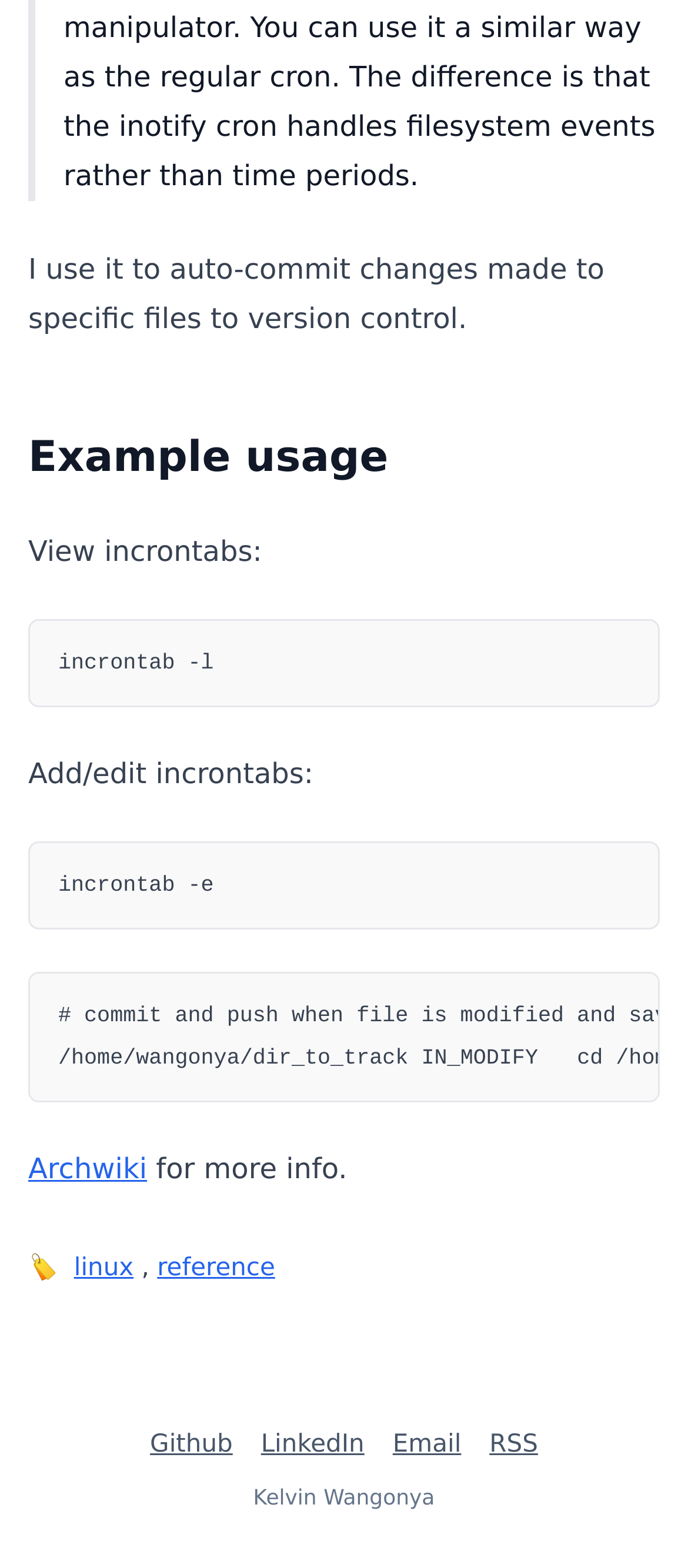Give the bounding box coordinates for this UI element: "RSS". The coordinates should be four float numbers between 0 and 1, arranged as [left, top, right, bottom].

[0.711, 0.91, 0.782, 0.933]